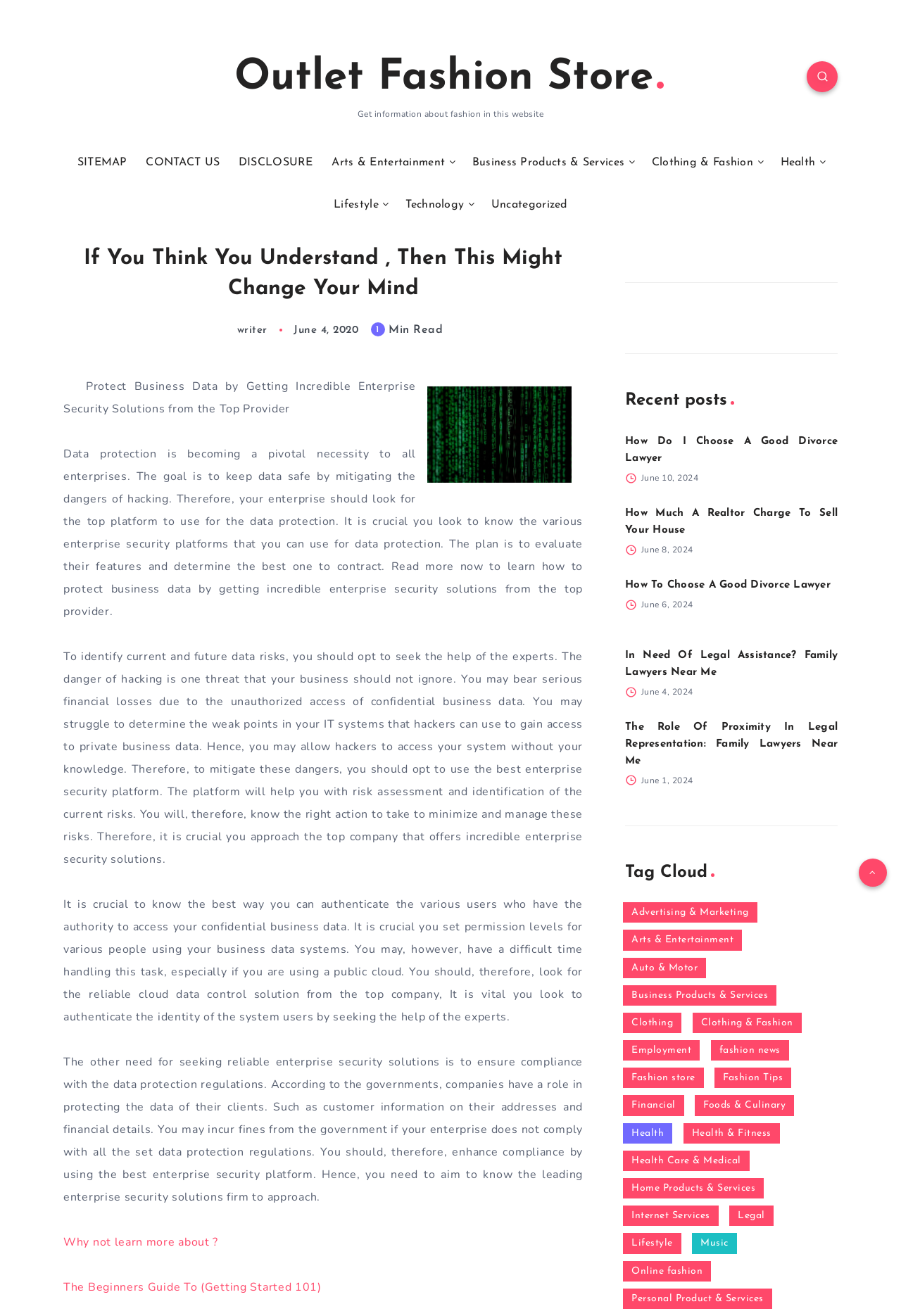Offer an in-depth caption of the entire webpage.

This webpage appears to be a blog or news website, with a focus on various topics including fashion, business, health, and lifestyle. At the top of the page, there is a header section with a link to the "Outlet Fashion Store" and a brief description of the website. Below this, there is a navigation menu with links to "SITEMAP", "CONTACT US", "DISCLOSURE", and various categories such as "Arts & Entertainment", "Business Products & Services", and "Clothing & Fashion".

The main content of the page is divided into several sections. The first section has a heading "If You Think You Understand, Then This Might Change Your Mind" and features an article about protecting business data with enterprise security solutions. The article is accompanied by a timestamp and a link to the author's profile.

Below this, there is a section with a heading "Recent posts" that lists several articles with titles such as "How Do I Choose A Good Divorce Lawyer", "How Much A Realtor Charge To Sell Your House", and "In Need Of Legal Assistance? Family Lawyers Near Me". Each article has a timestamp and a link to the full article.

To the right of the main content, there is a sidebar with a heading "Tag Cloud" that lists various categories and topics, such as "Advertising & Marketing", "Arts & Entertainment", and "Clothing & Fashion", with the number of items in each category.

Throughout the page, there are several images and icons, including a logo for the "Outlet Fashion Store" and various social media icons. The overall layout of the page is cluttered, with a lot of information and links competing for attention.